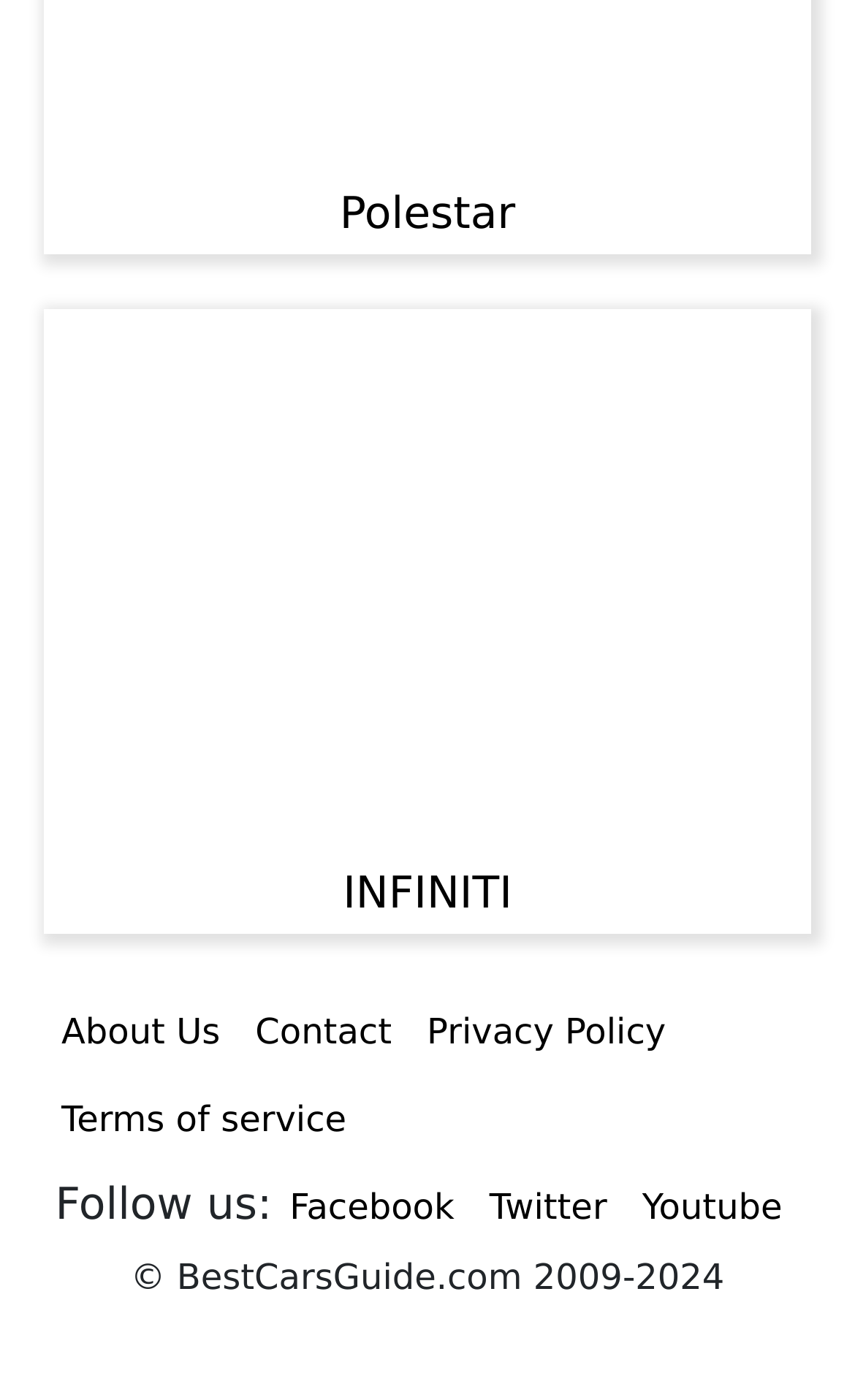What is the name of the other car brand on the webpage?
Answer the question with a detailed and thorough explanation.

I scanned the webpage and found another heading element with the text 'INFINITI', which is likely the name of another car brand.